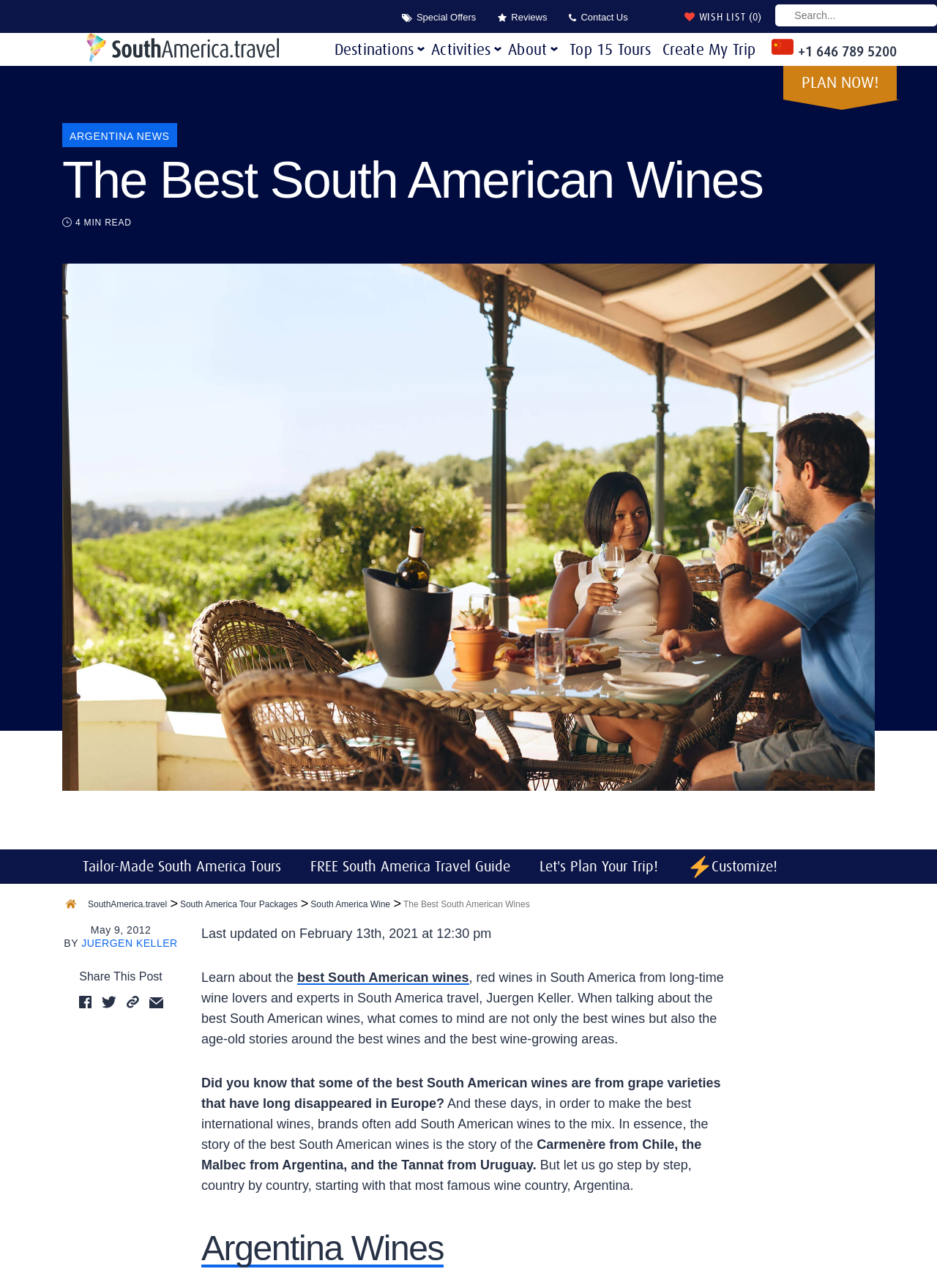Please provide the bounding box coordinates for the element that needs to be clicked to perform the instruction: "Visit the Special Offers page". The coordinates must consist of four float numbers between 0 and 1, formatted as [left, top, right, bottom].

[0.44, 0.009, 0.508, 0.017]